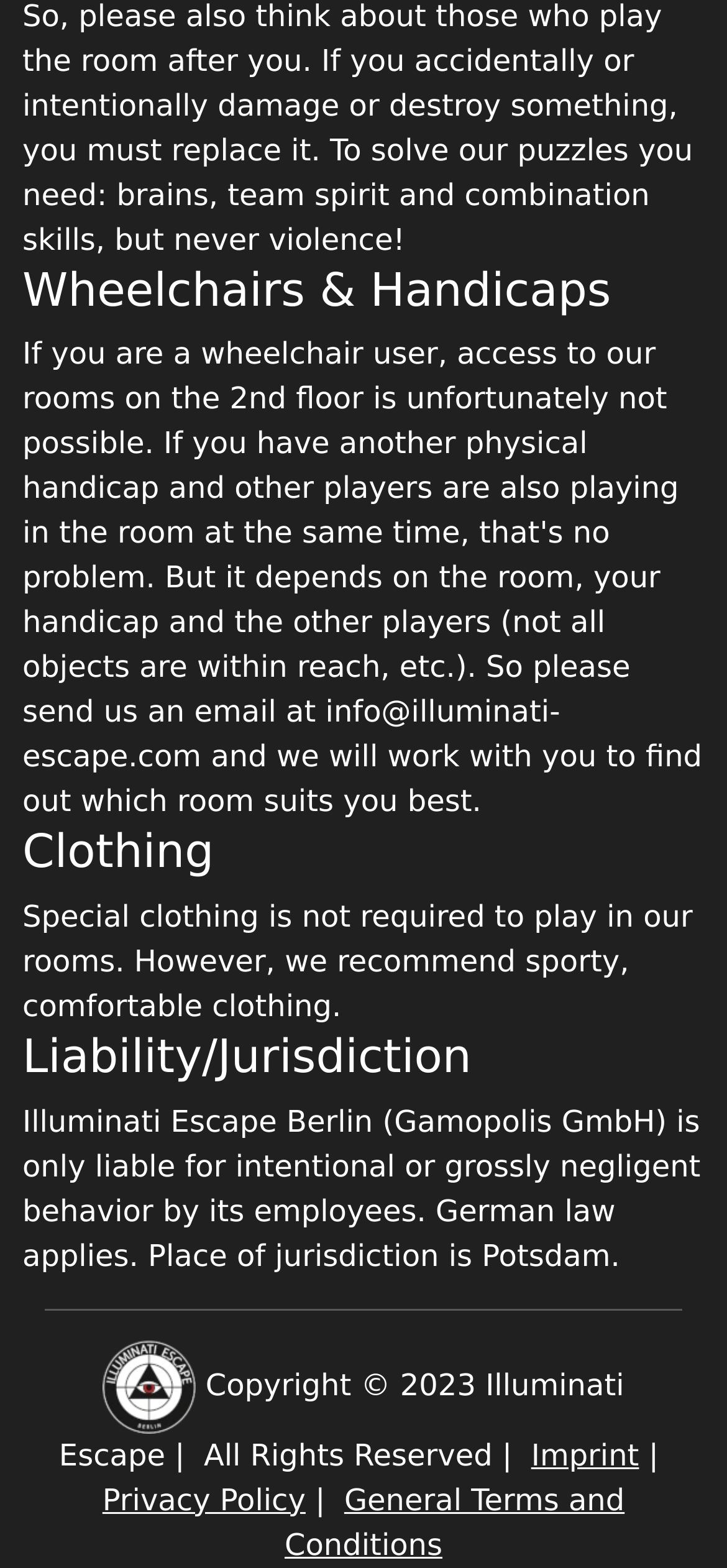What is the orientation of the separator?
Using the image as a reference, give a one-word or short phrase answer.

Horizontal